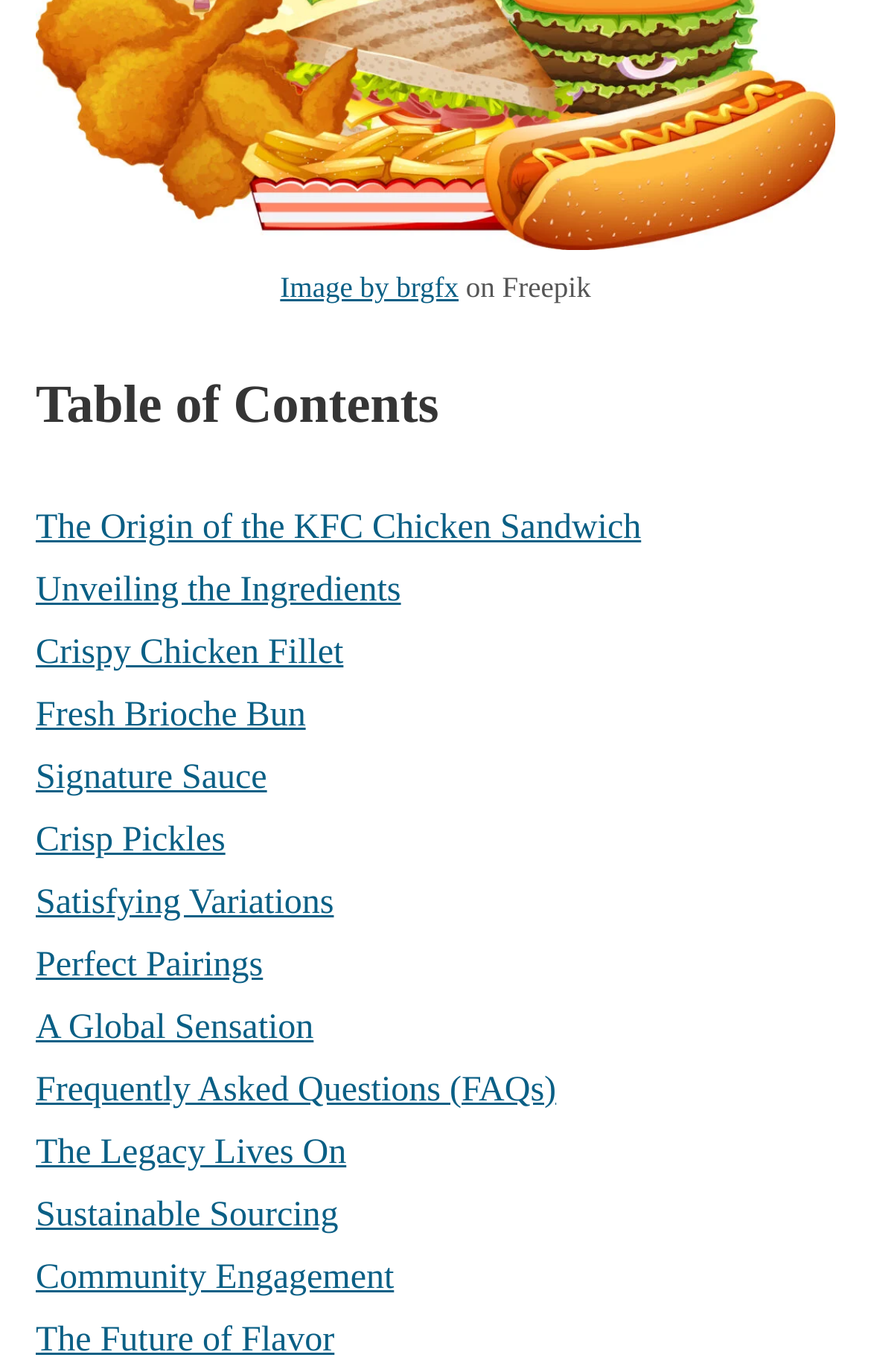Please locate the bounding box coordinates of the region I need to click to follow this instruction: "Explore Business Packages".

None